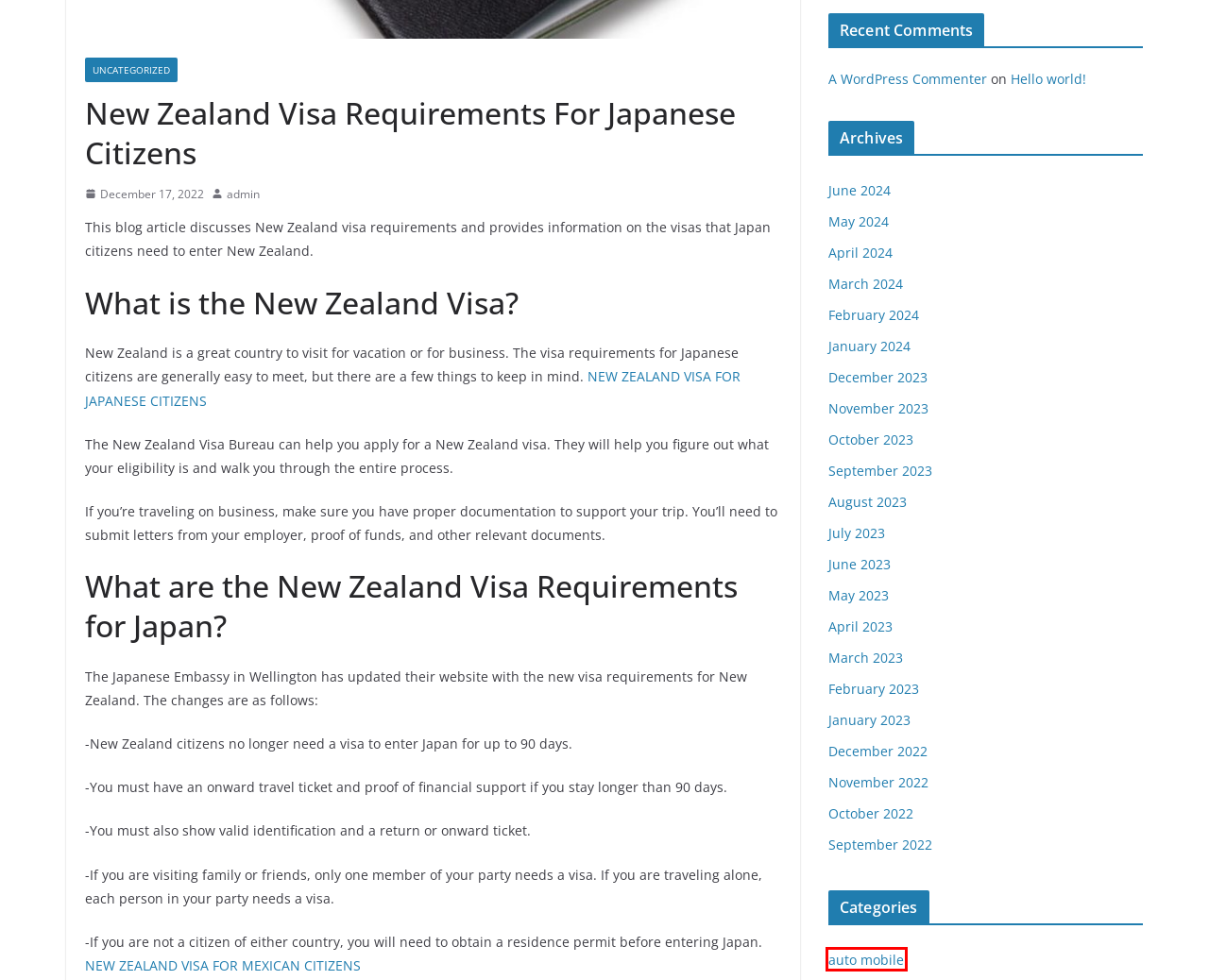Examine the screenshot of the webpage, noting the red bounding box around a UI element. Pick the webpage description that best matches the new page after the element in the red bounding box is clicked. Here are the candidates:
A. Entertainment - Ap News Zone
B. New Zealand Visa for Mexican Citizens | NZeTA visa for Mexican Citizen
C. auto mobile - Ap News Zone
D. Ap News Zone -
E. How to Apply for a Turkey Visa from Bangladesh or Bahrain - Ap News Zone
F. Fashion - Ap News Zone
G. New Zealand Visa for Japanese Citizens | NZeTA visa for Japanese Citizen
H. Travel - Ap News Zone

C